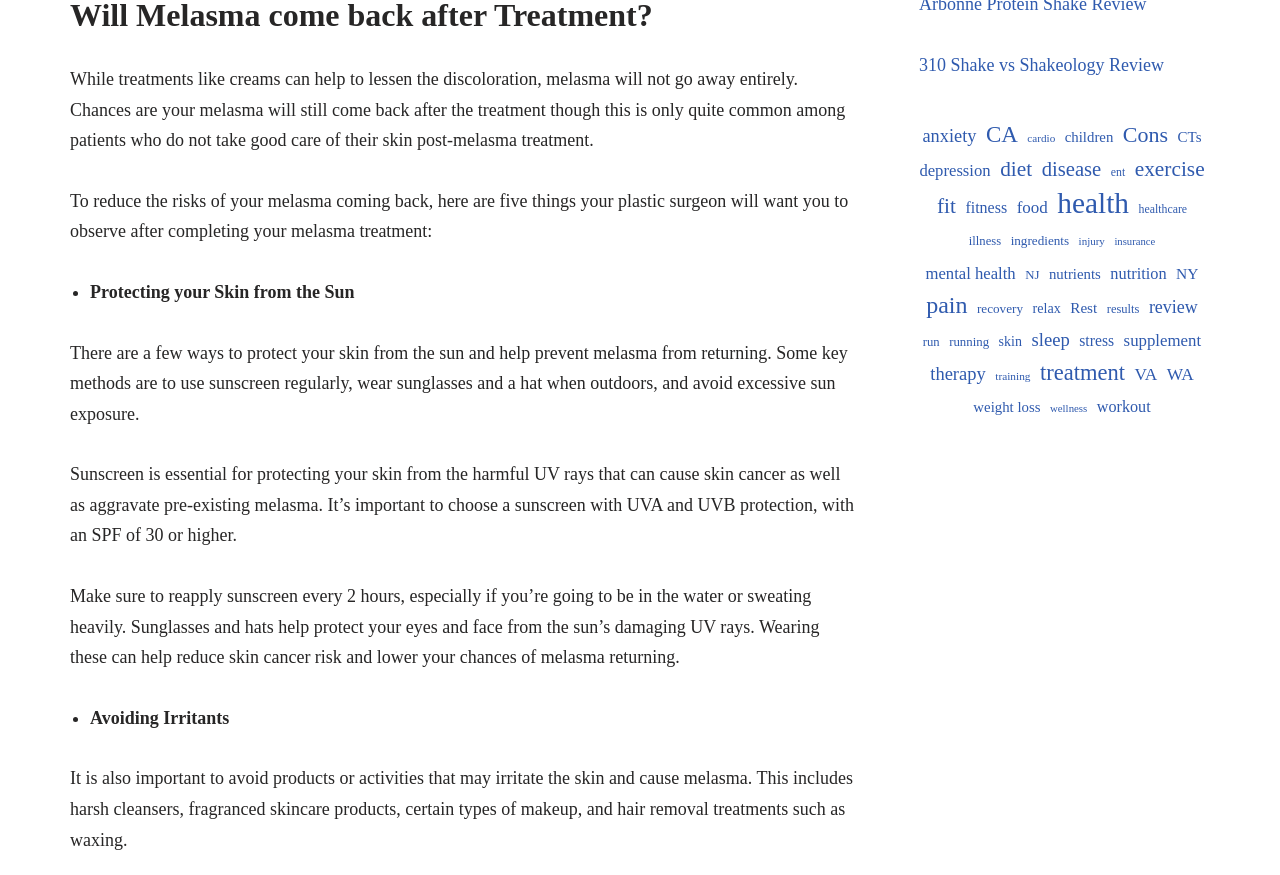Provide a brief response to the question using a single word or phrase: 
How often should sunscreen be reapplied?

Every 2 hours